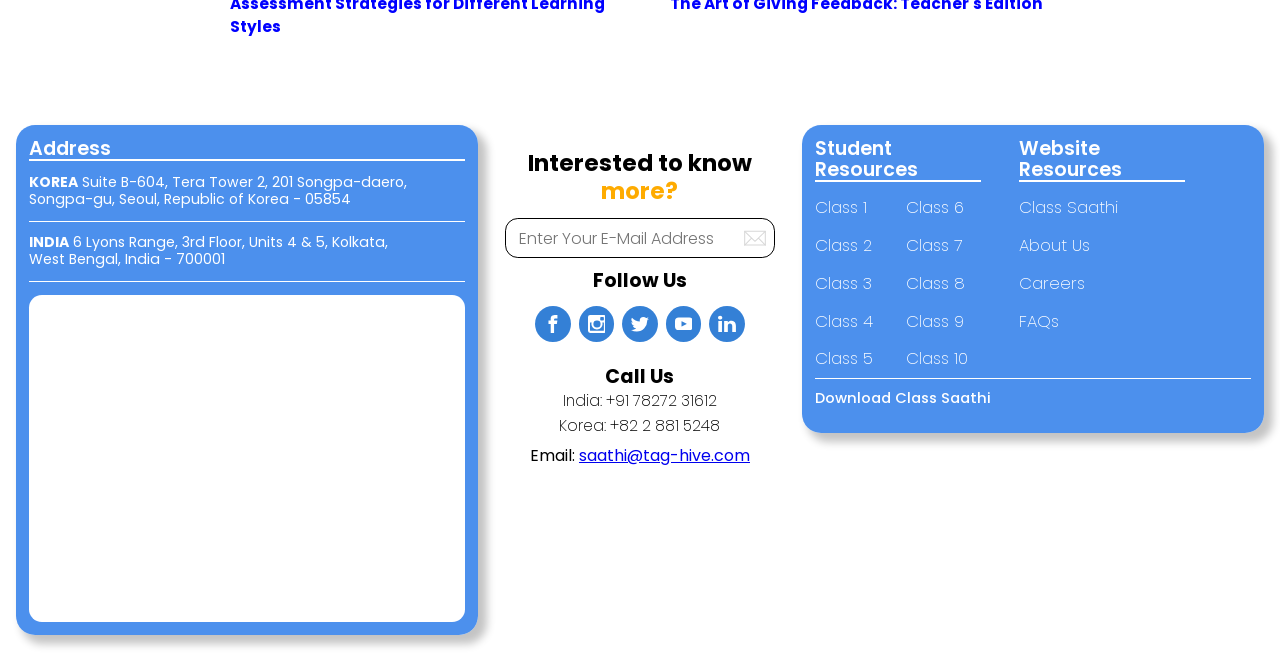Provide the bounding box coordinates of the UI element this sentence describes: "aria-describedby="desc"".

[0.418, 0.463, 0.446, 0.517]